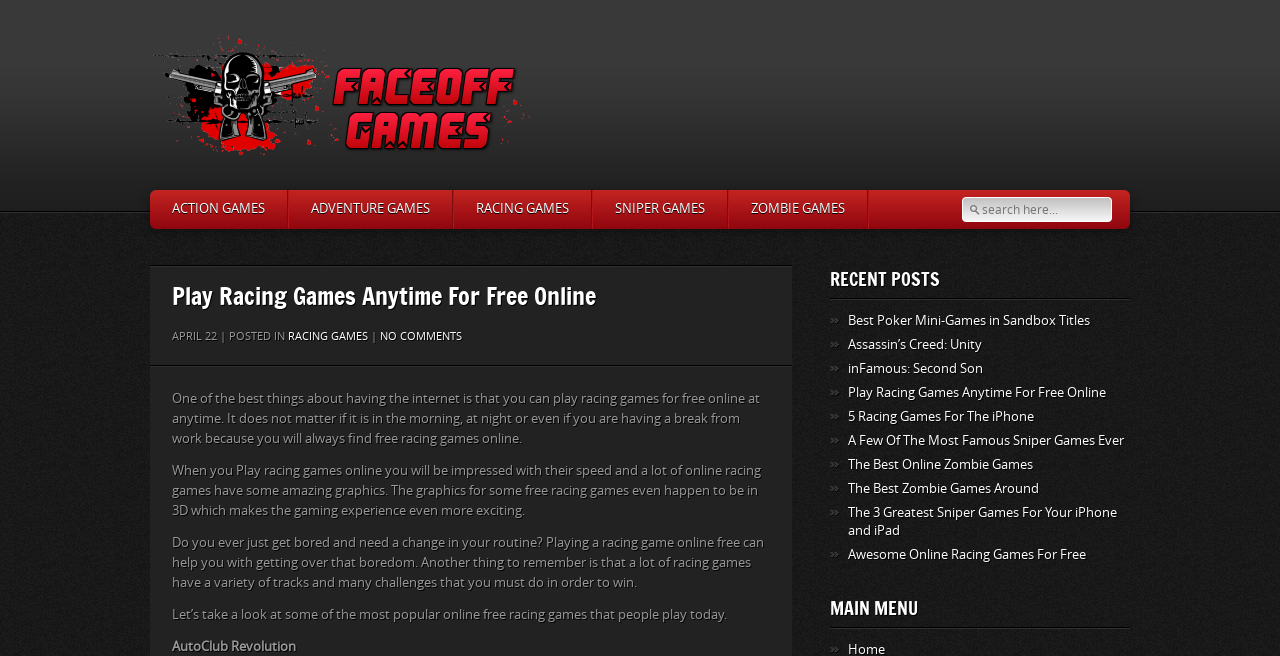Locate the bounding box coordinates of the element that needs to be clicked to carry out the instruction: "Check out Assassin’s Creed: Unity". The coordinates should be given as four float numbers ranging from 0 to 1, i.e., [left, top, right, bottom].

[0.662, 0.513, 0.767, 0.538]